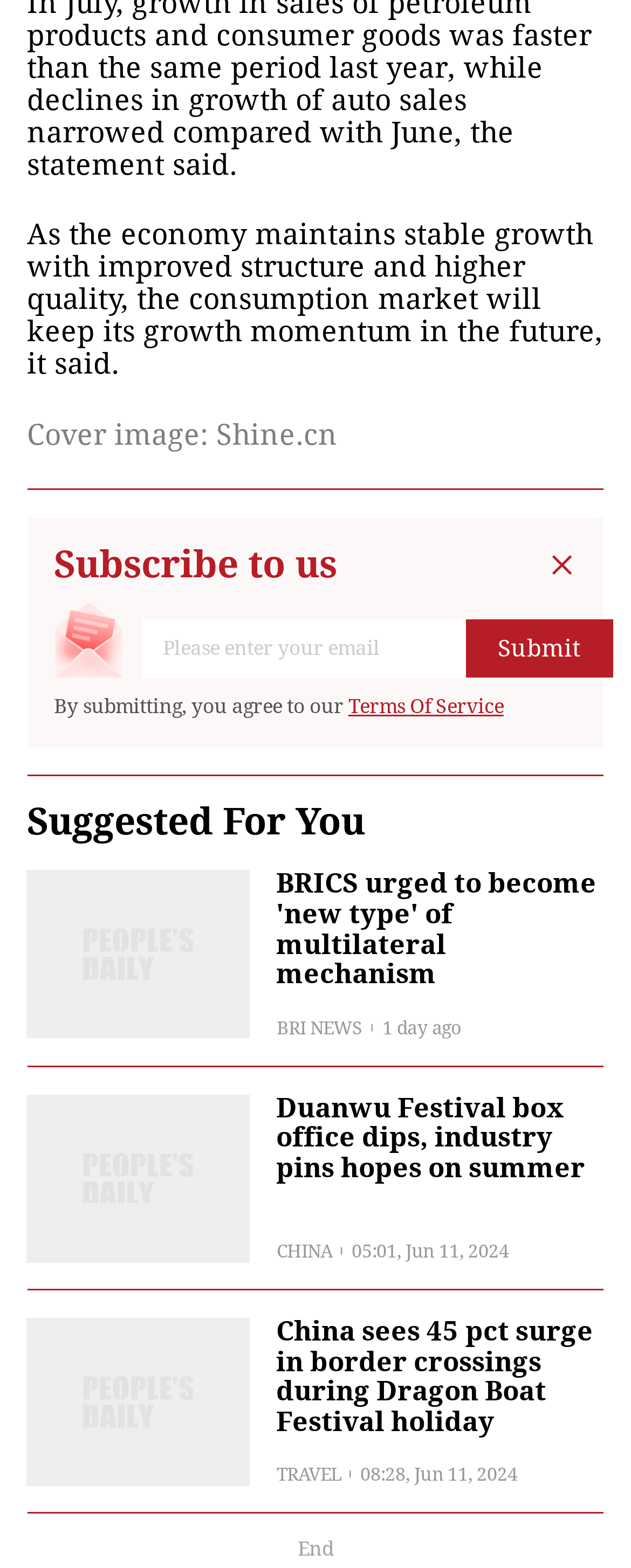What is the date of the third news article?
Give a detailed response to the question by analyzing the screenshot.

I obtained the answer by analyzing the text content of the webpage. The third news article has a timestamp '08:28, Jun 11, 2024' below the title, which indicates the date of the article.